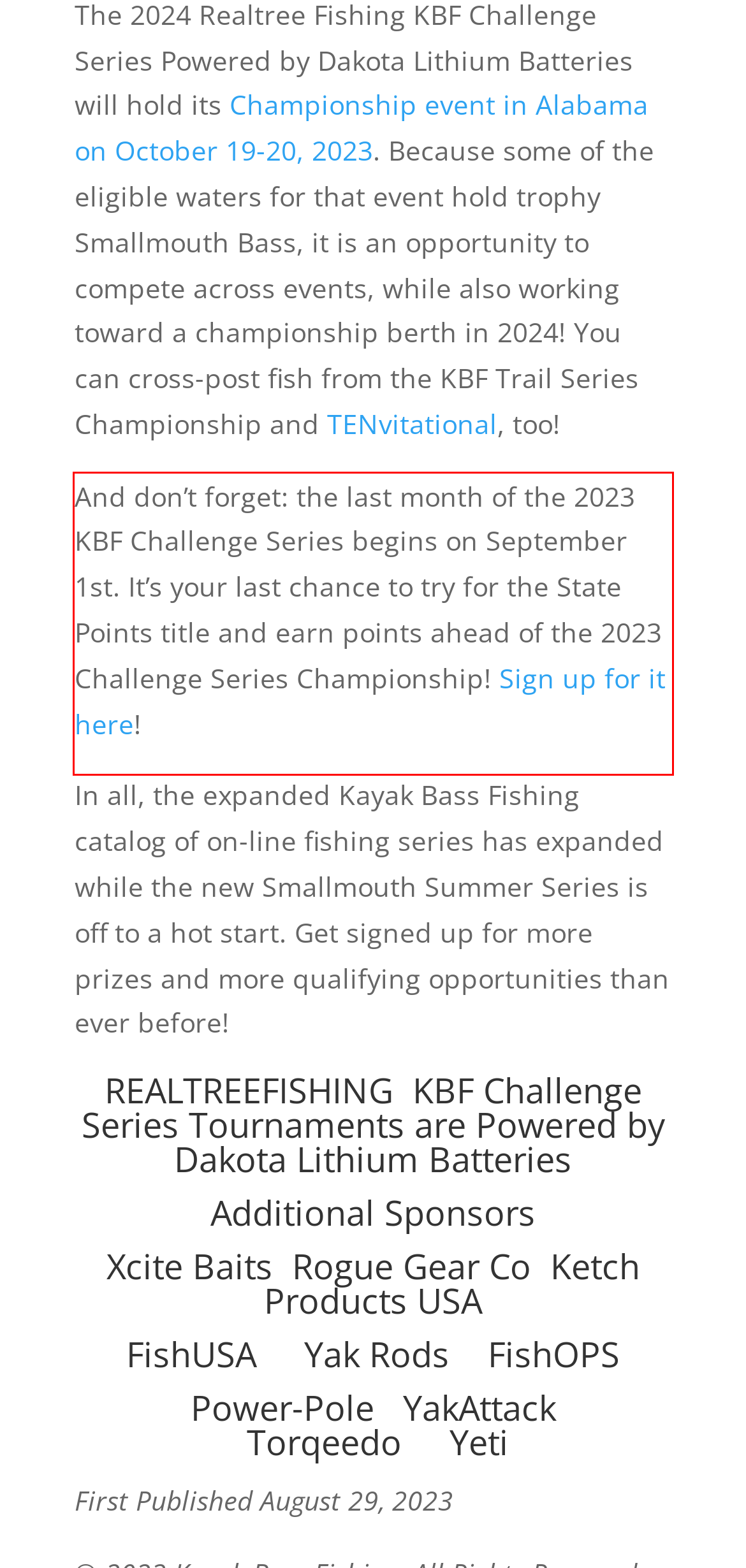From the given screenshot of a webpage, identify the red bounding box and extract the text content within it.

And don’t forget: the last month of the 2023 KBF Challenge Series begins on September 1st. It’s your last chance to try for the State Points title and earn points ahead of the 2023 Challenge Series Championship! Sign up for it here!